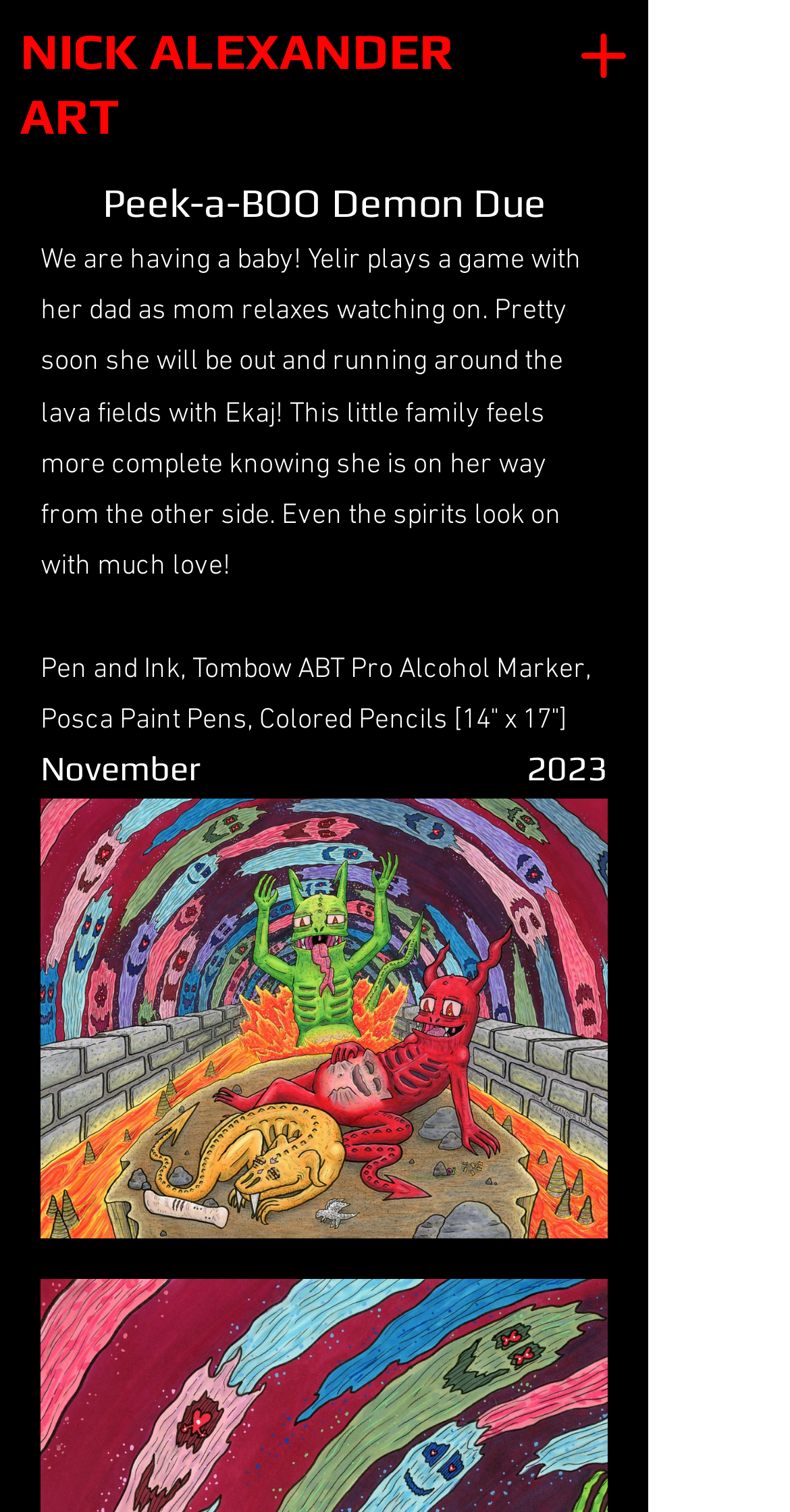Identify the headline of the webpage and generate its text content.

Peek-a-BOO Demon Due